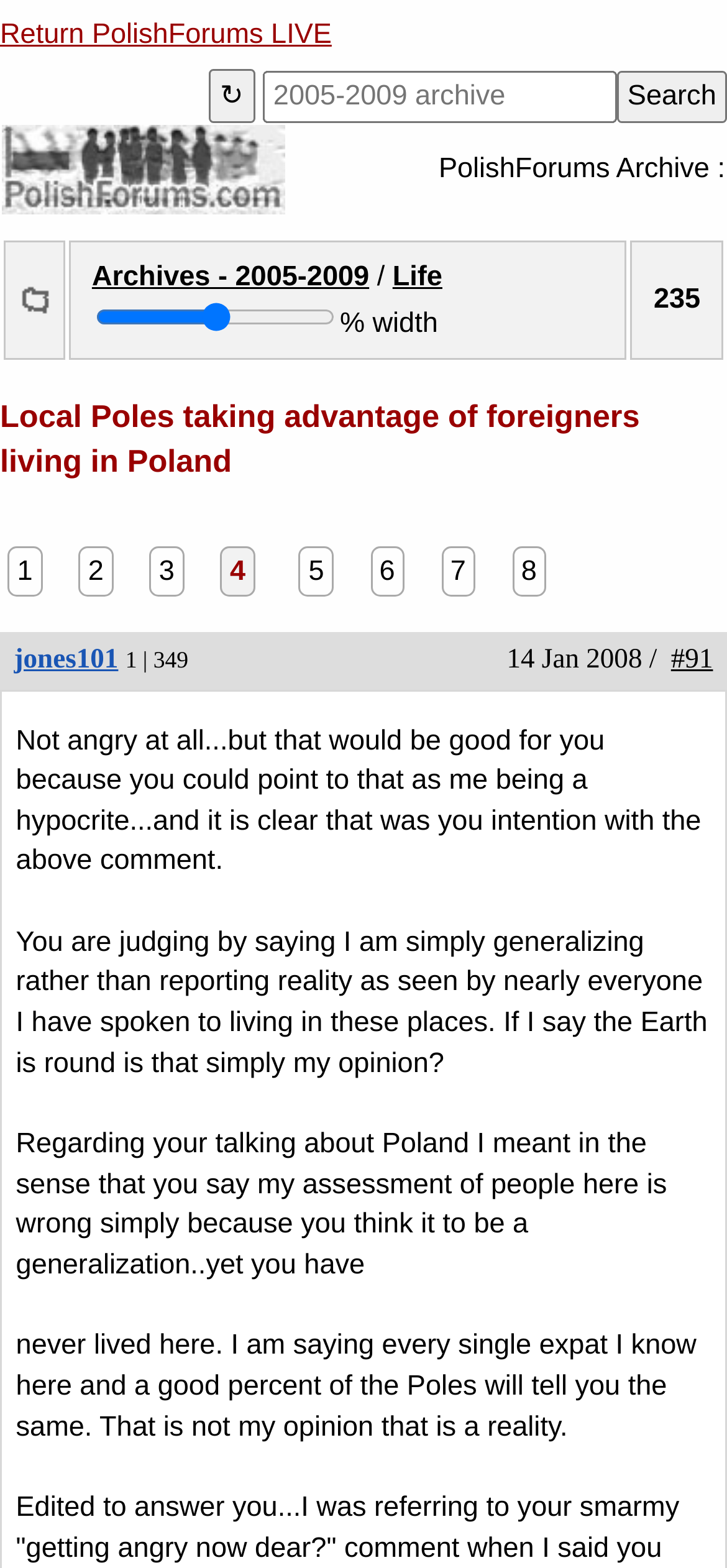Please study the image and answer the question comprehensively:
How many pages are there in the discussion?

There are links to pages 1, 2, 3, 5, 6, 7, and 8 at the bottom of the webpage, indicating that there are at least 8 pages in the discussion.